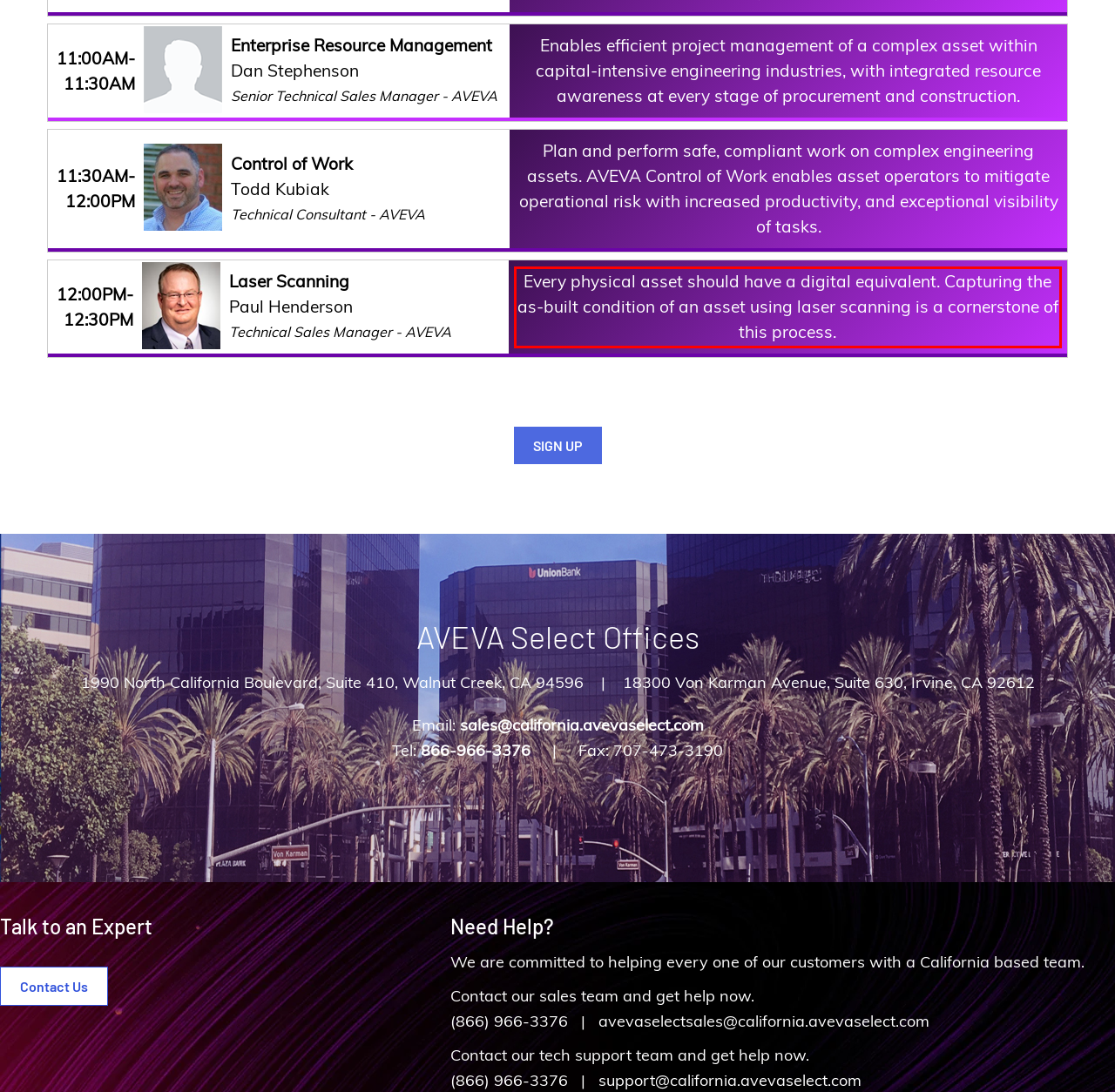Identify the red bounding box in the webpage screenshot and perform OCR to generate the text content enclosed.

Every physical asset should have a digital equivalent. Capturing the as-built condition of an asset using laser scanning is a cornerstone of this process.